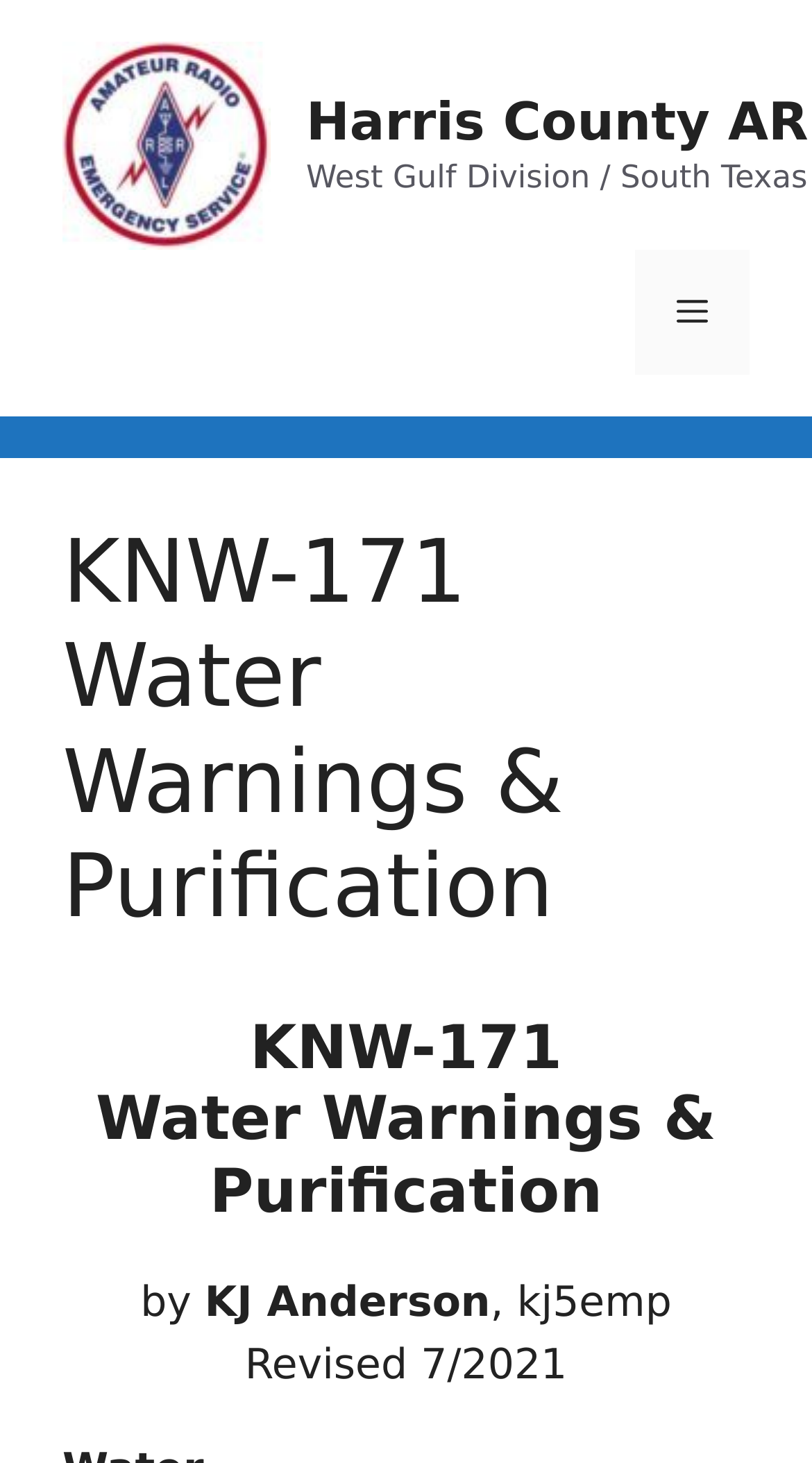Give the bounding box coordinates for the element described as: "alt="Harris County ARES"".

[0.077, 0.085, 0.333, 0.113]